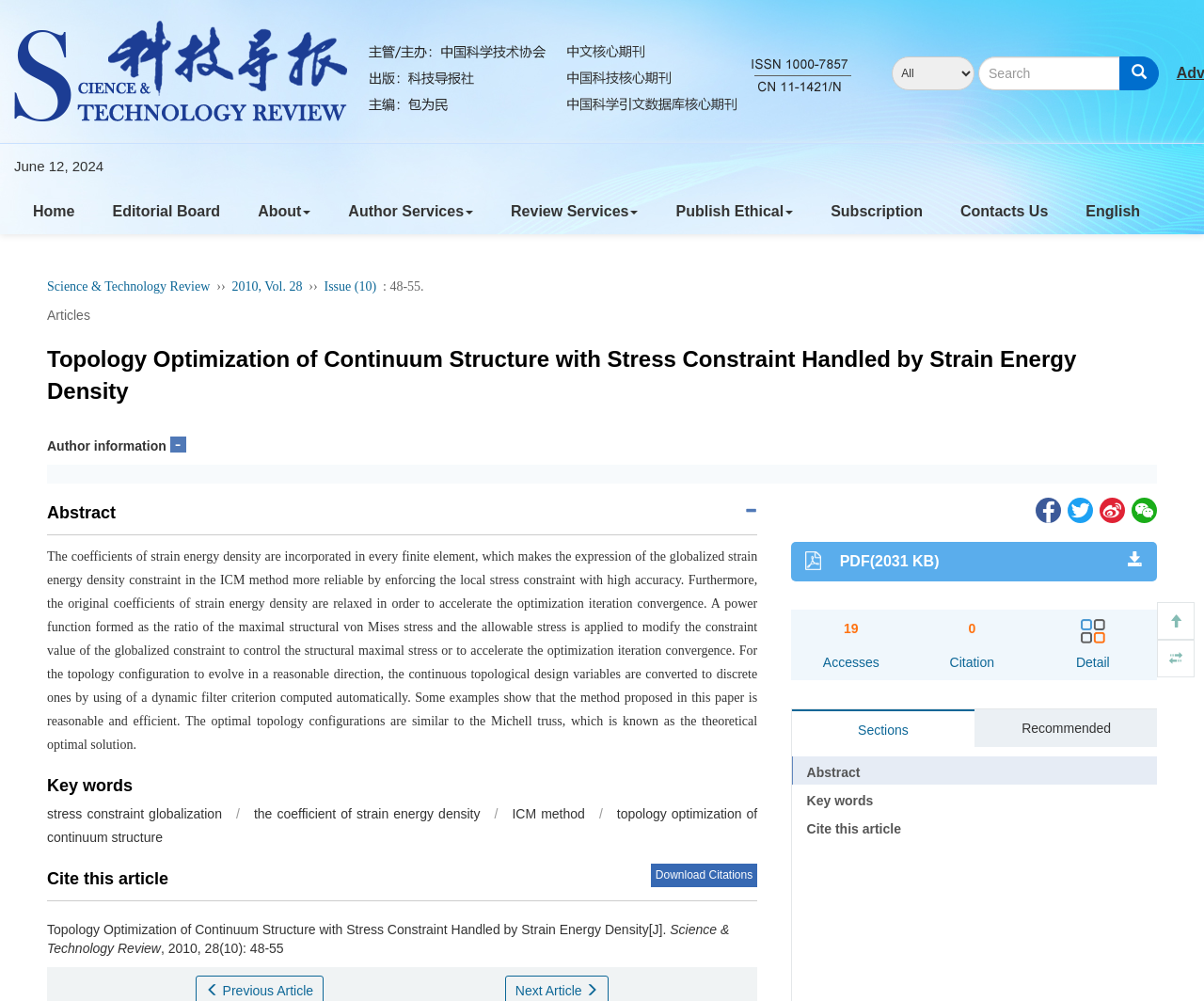Locate the bounding box of the UI element with the following description: "Science & Technology Review".

[0.039, 0.279, 0.174, 0.293]